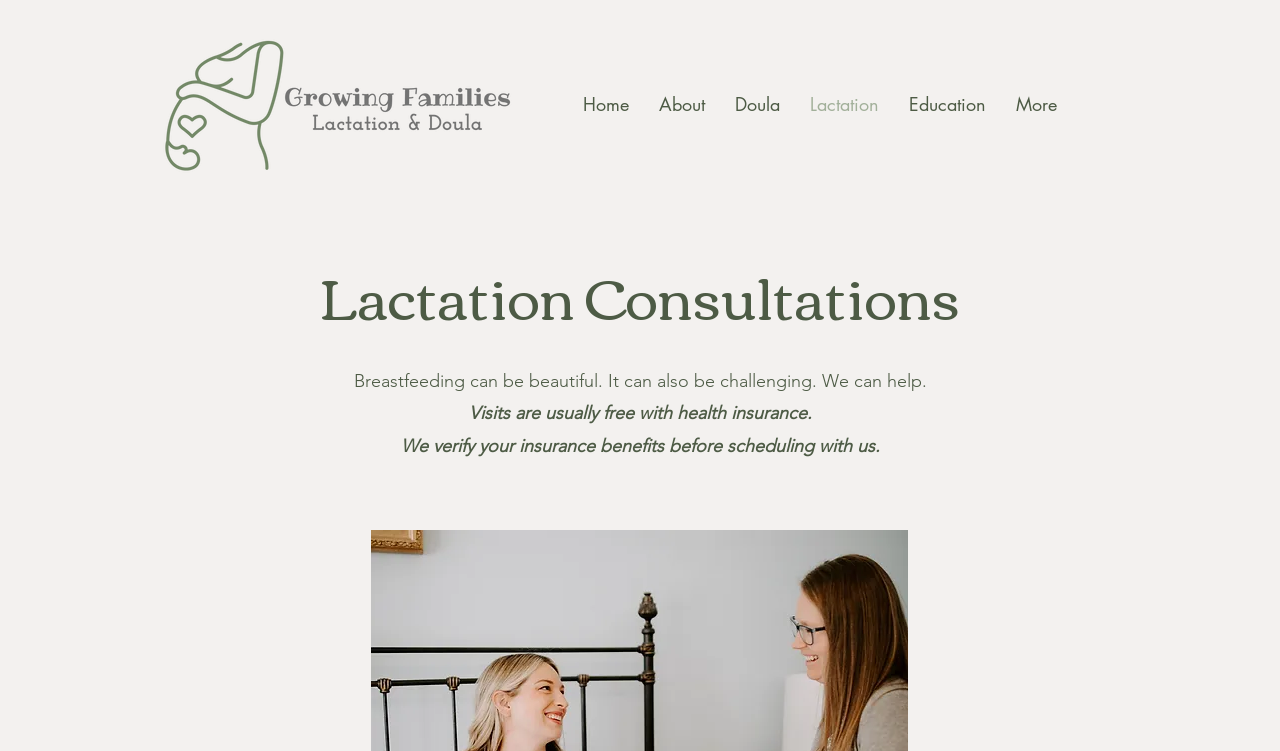Provide a thorough description of the webpage you see.

The webpage is about Growing Families Lactation & Doula, a service providing lactation consultations and breastfeeding support. At the top-left corner, there is an image. Below the image, there is a navigation menu with links to different sections of the website, including Home, About, Doula, Lactation, Education, and More. 

The main content of the webpage is divided into sections. The first section has a heading "Lactation Consultations" located at the top-center of the page. Below the heading, there is a paragraph of text that reads "Breastfeeding can be beautiful. It can also be challenging. We can help." This text is positioned at the center of the page. 

Further down, there are two more paragraphs of text. The first one states "Visits are usually free with health insurance." and is located at the center-right of the page. The second one reads "We verify your insurance benefits before scheduling with us." and is positioned at the center of the page, slightly below the previous paragraph.